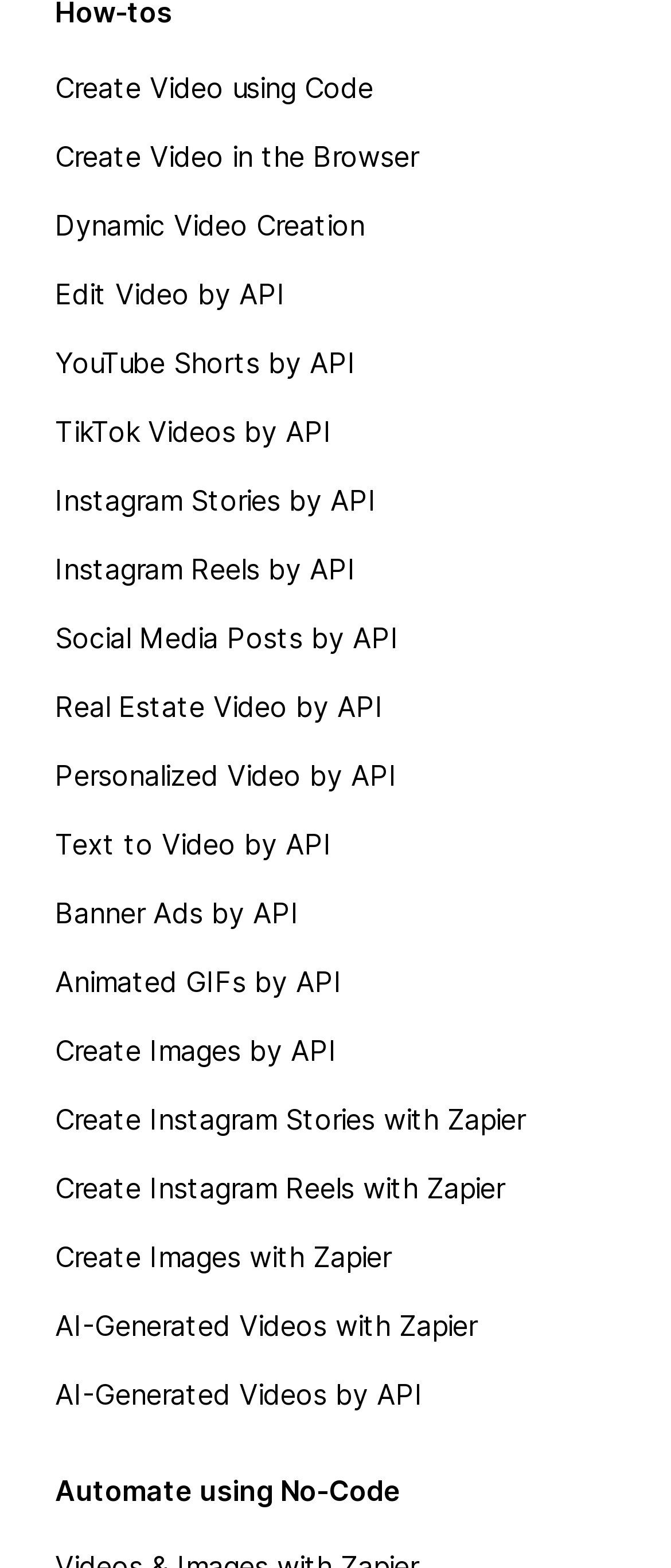What social media platforms are supported for video creation?
Using the information from the image, give a concise answer in one word or a short phrase.

YouTube, TikTok, Instagram